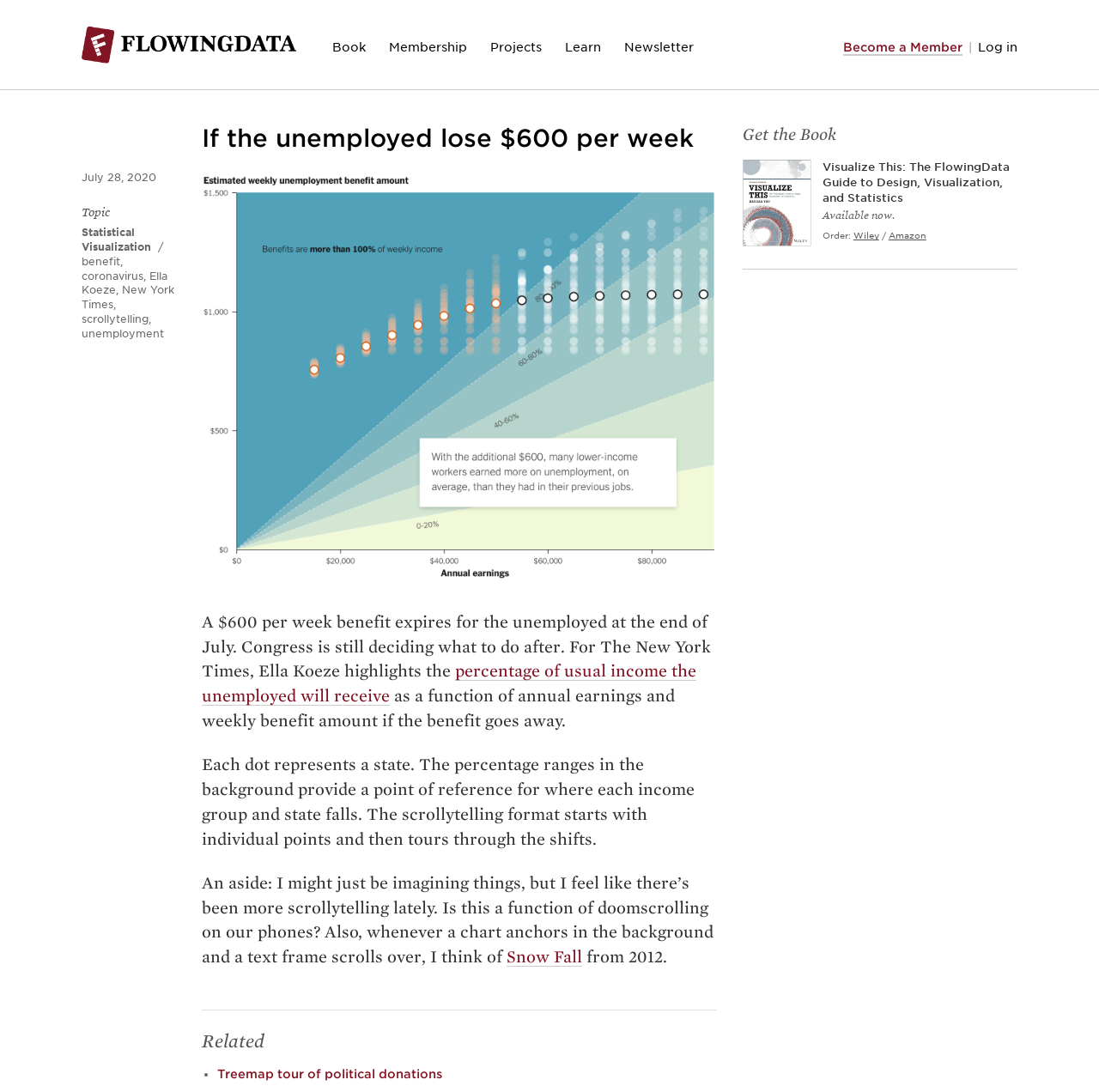Identify the bounding box for the UI element specified in this description: "Ella Koeze". The coordinates must be four float numbers between 0 and 1, formatted as [left, top, right, bottom].

[0.074, 0.247, 0.152, 0.272]